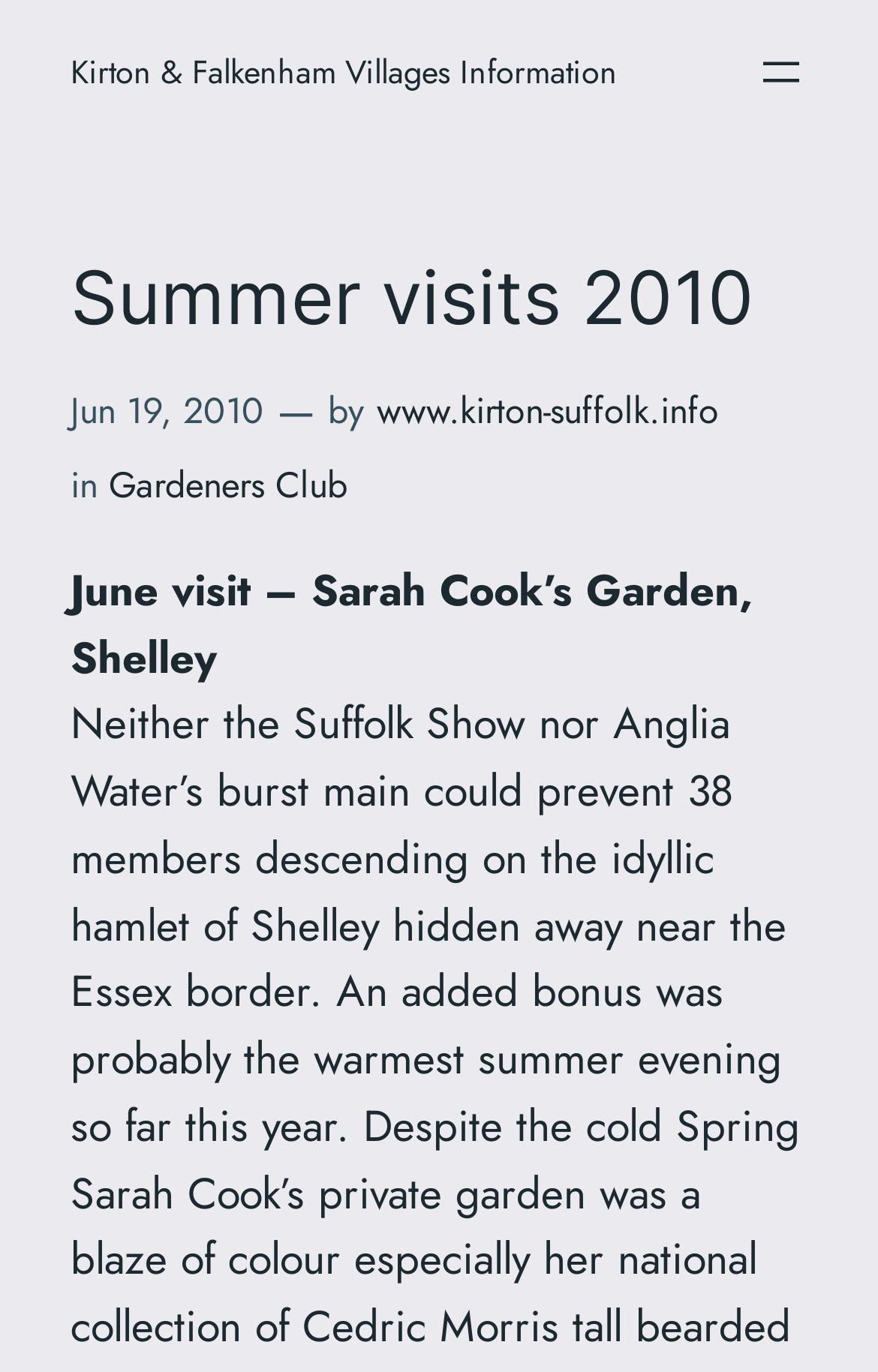Based on the description "www.kirton-suffolk.info", find the bounding box of the specified UI element.

[0.429, 0.28, 0.819, 0.317]